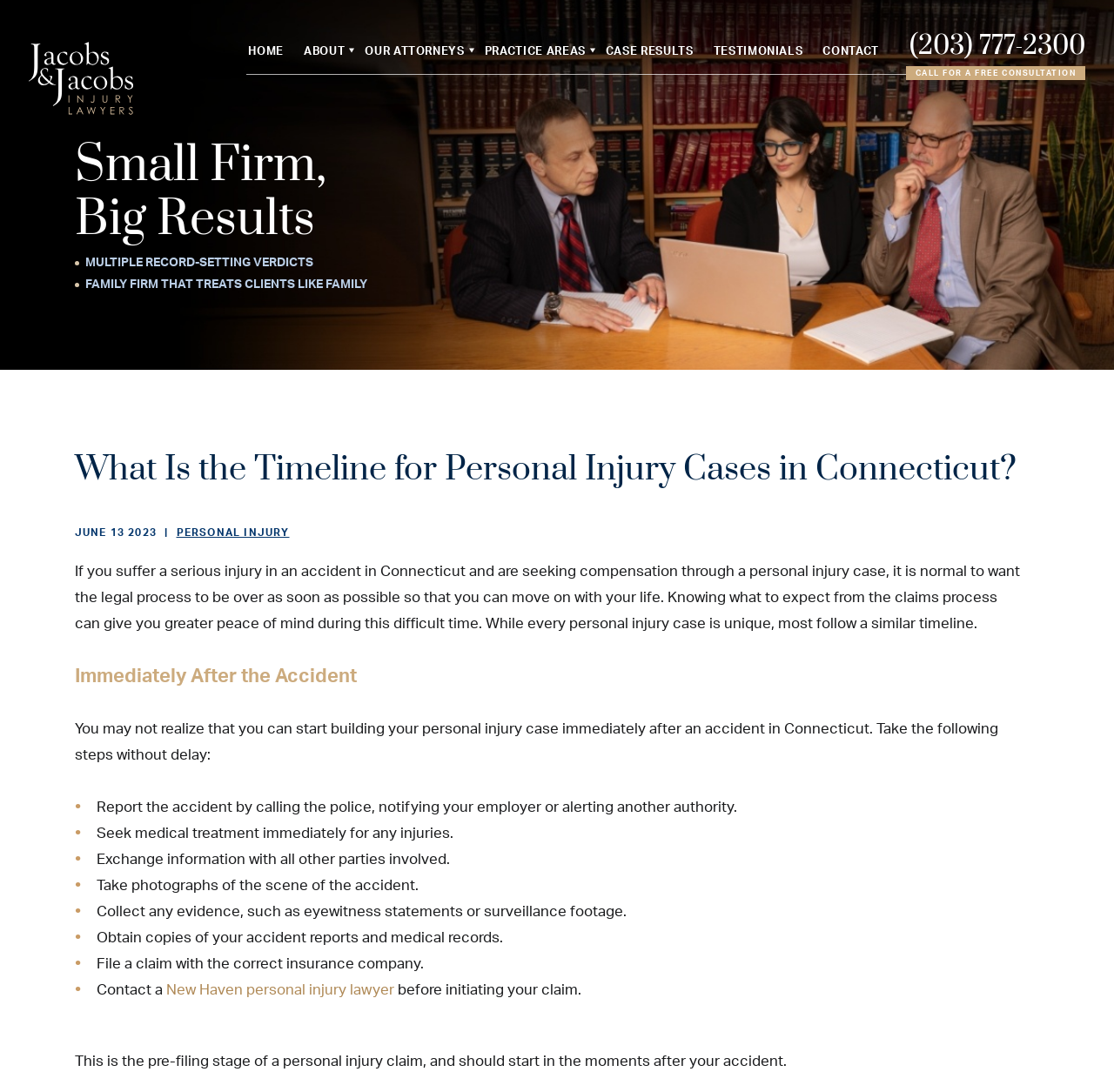Using the description "New Haven personal injury lawyer", locate and provide the bounding box of the UI element.

[0.149, 0.9, 0.354, 0.913]